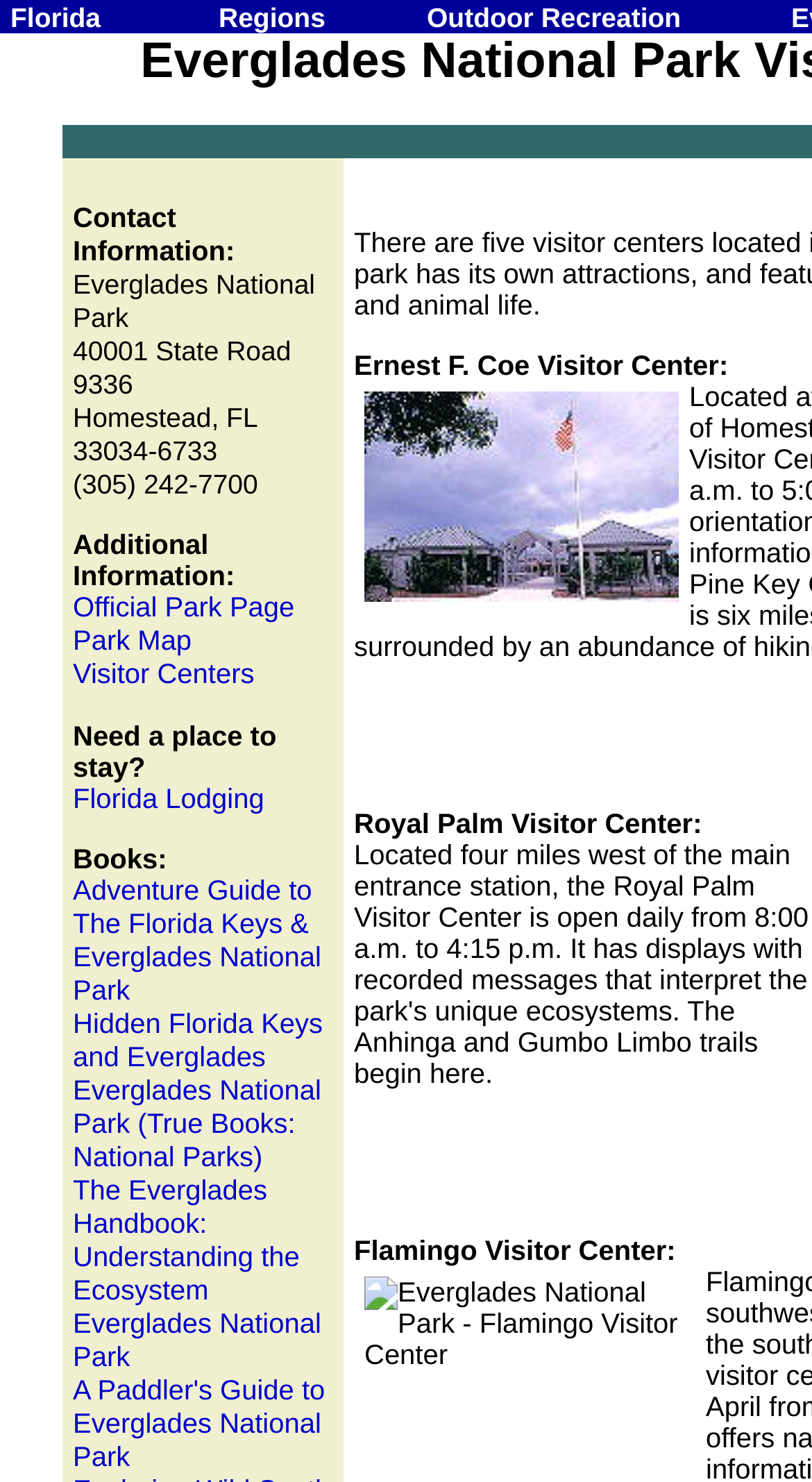What is the title of the first book mentioned on the webpage?
Kindly answer the question with as much detail as you can.

I found the title of the book by examining the link elements on the webpage, which provide a list of books related to the Everglades National Park.